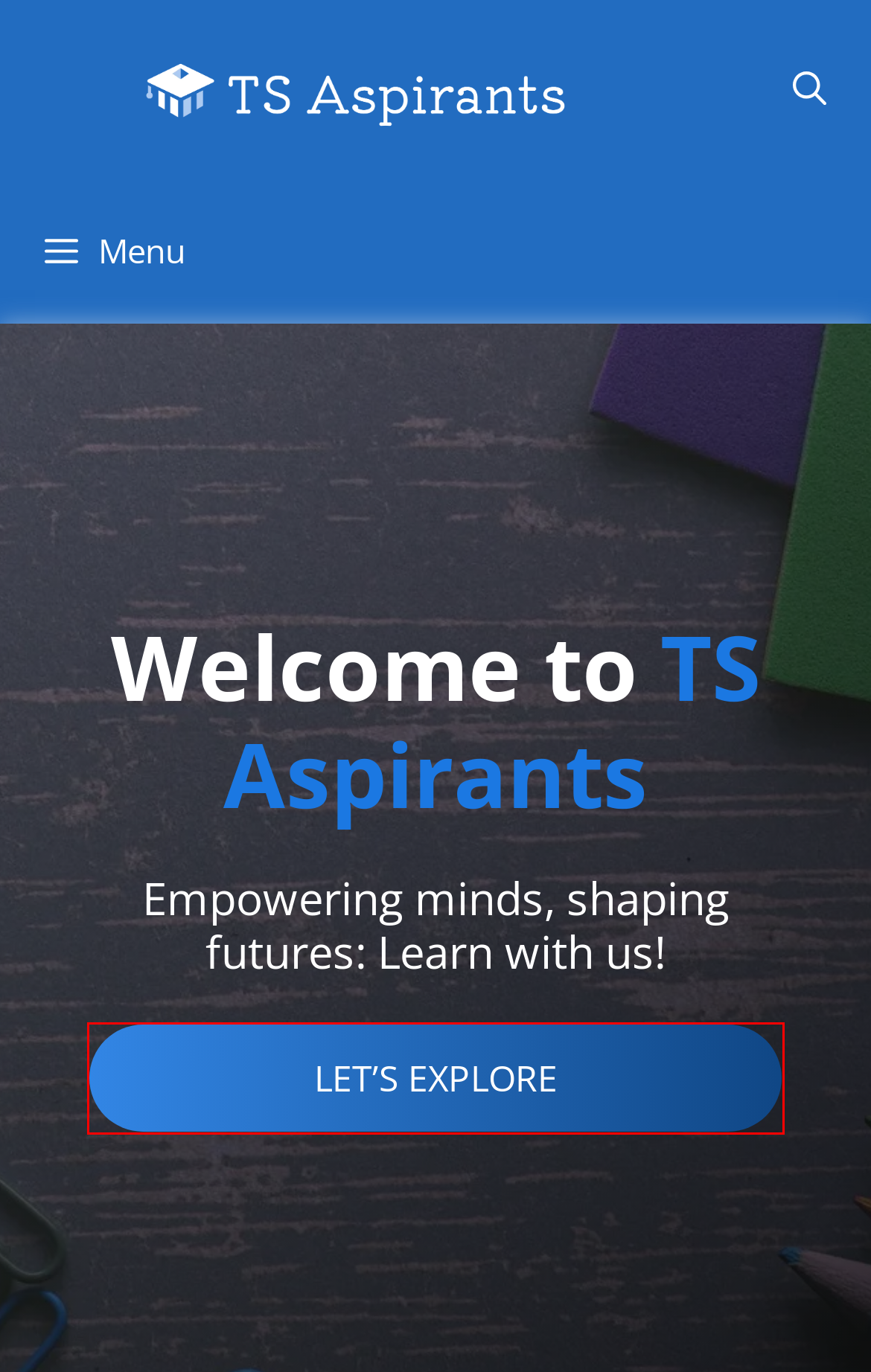Consider the screenshot of a webpage with a red bounding box and select the webpage description that best describes the new page that appears after clicking the element inside the red box. Here are the candidates:
A. Essays Archives | TS Aspirants
B. Yagnopaveetha Dharana Vidhi in Telugu – యజ్ఞోపవీతధారణ విధిః | TS Aspirants
C. Shivananda Lahari in Telugu – శివానందలహరీ | TS Aspirants
D. Sri Lalitha Ashtottara Shatanamavali in Telugu – శ్రీ లలితాష్టోత్తరశతనామావళిః | TS Aspirants
E. India Archives | TS Aspirants
F. Contact Us | TS Aspirants
G. Shiva puja vidhanam in Telugu – శ్రీ శివ పూజ | TS Aspirants
H. Schools Archives | TS Aspirants

E